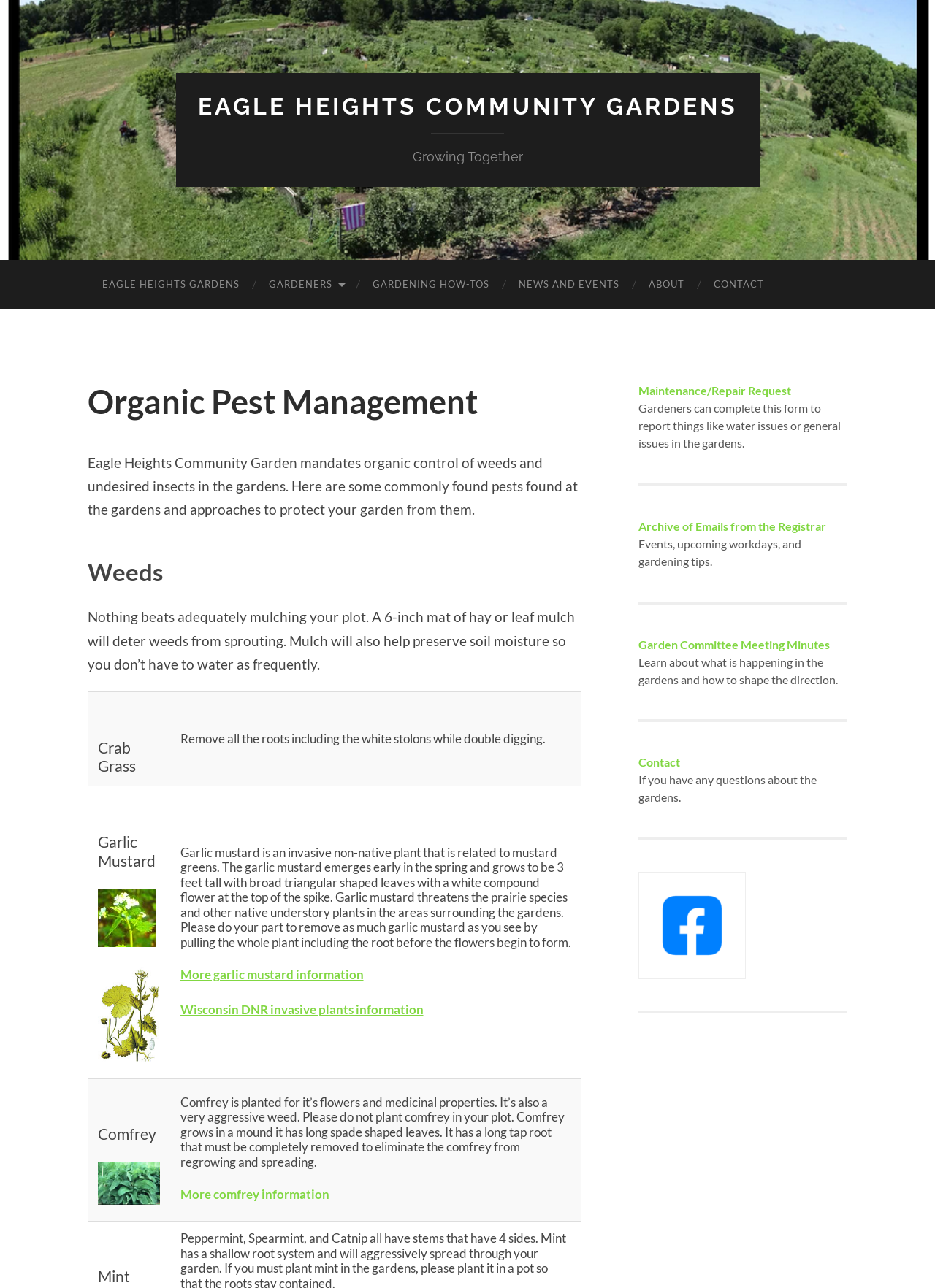Please specify the bounding box coordinates of the clickable region necessary for completing the following instruction: "View 'Garden Committee Meeting Minutes'". The coordinates must consist of four float numbers between 0 and 1, i.e., [left, top, right, bottom].

[0.683, 0.495, 0.888, 0.505]